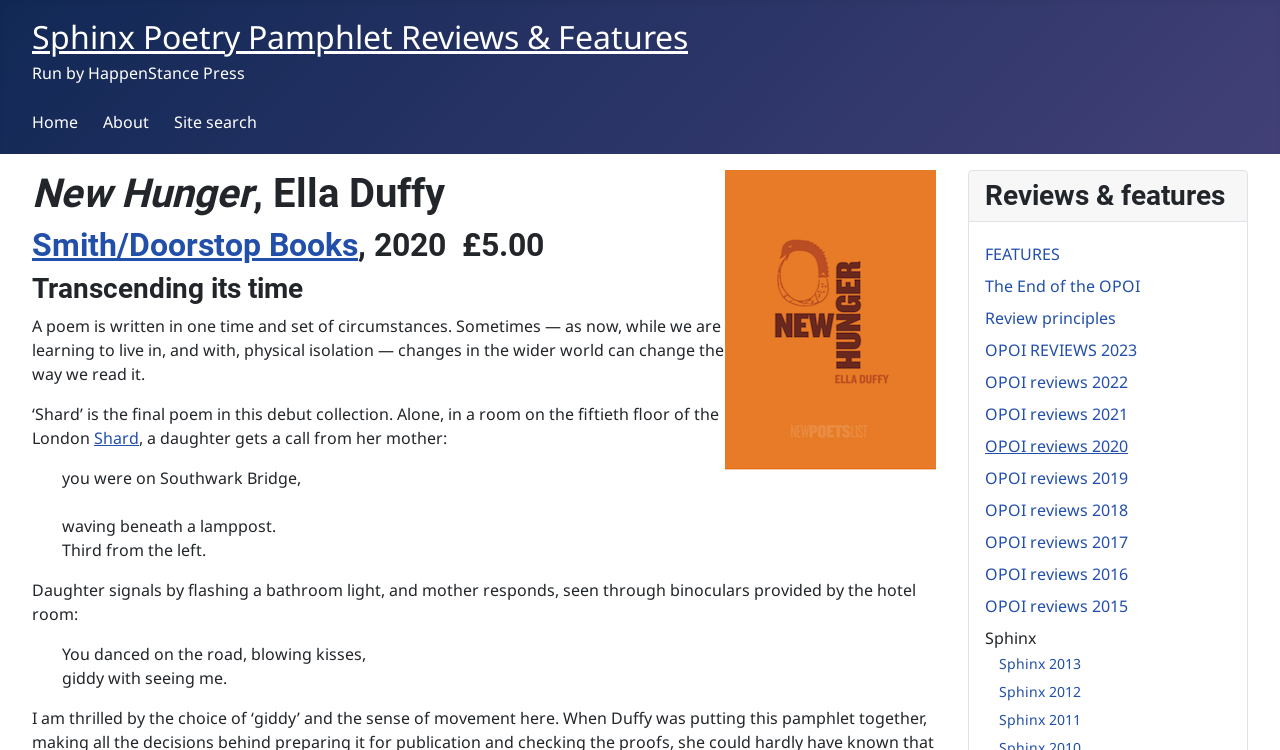Specify the bounding box coordinates of the element's region that should be clicked to achieve the following instruction: "Go to Home". The bounding box coordinates consist of four float numbers between 0 and 1, in the format [left, top, right, bottom].

[0.025, 0.148, 0.061, 0.177]